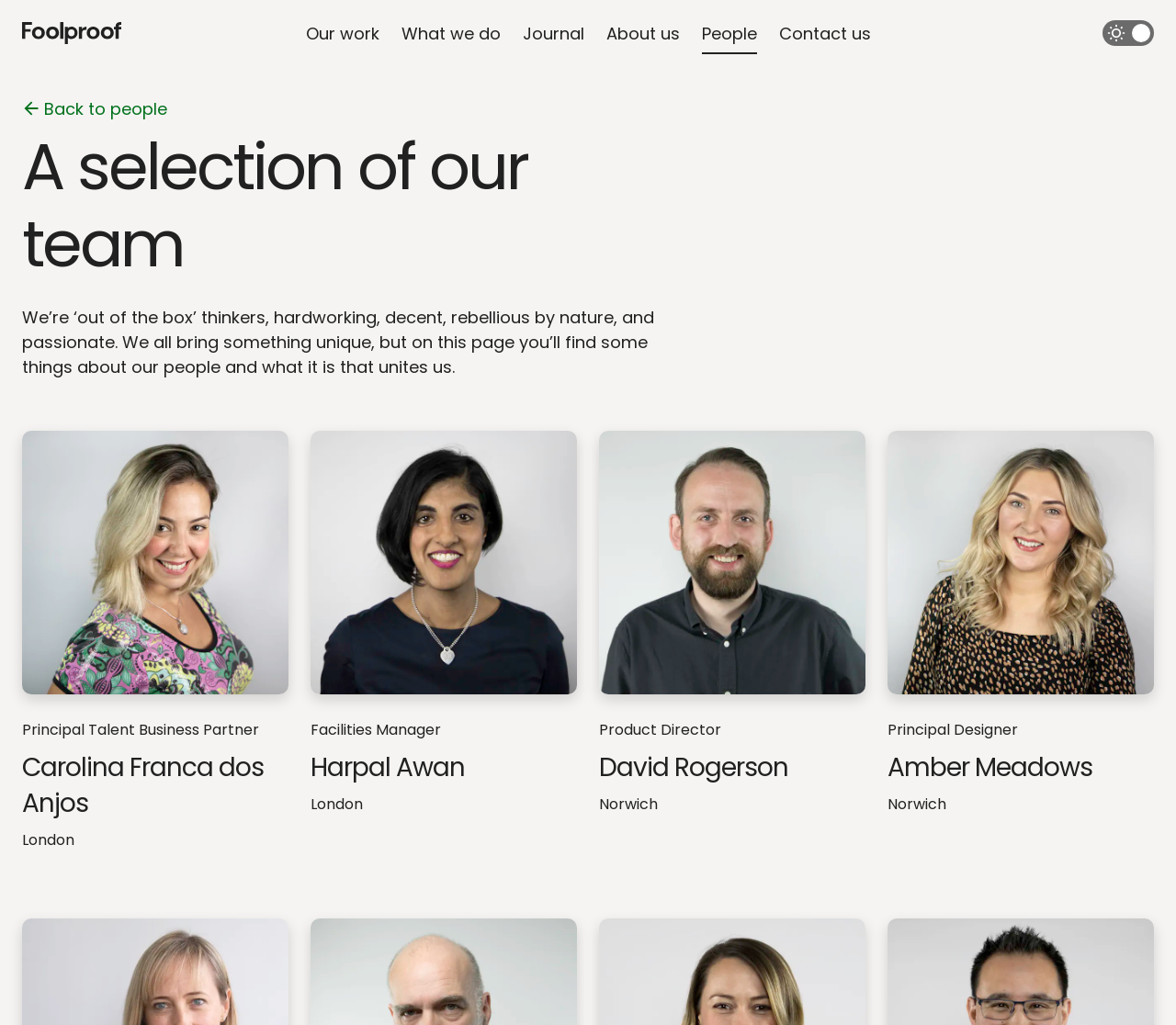Identify the bounding box coordinates for the UI element mentioned here: "Medium". Provide the coordinates as four float values between 0 and 1, i.e., [left, top, right, bottom].

[0.016, 0.86, 0.077, 0.883]